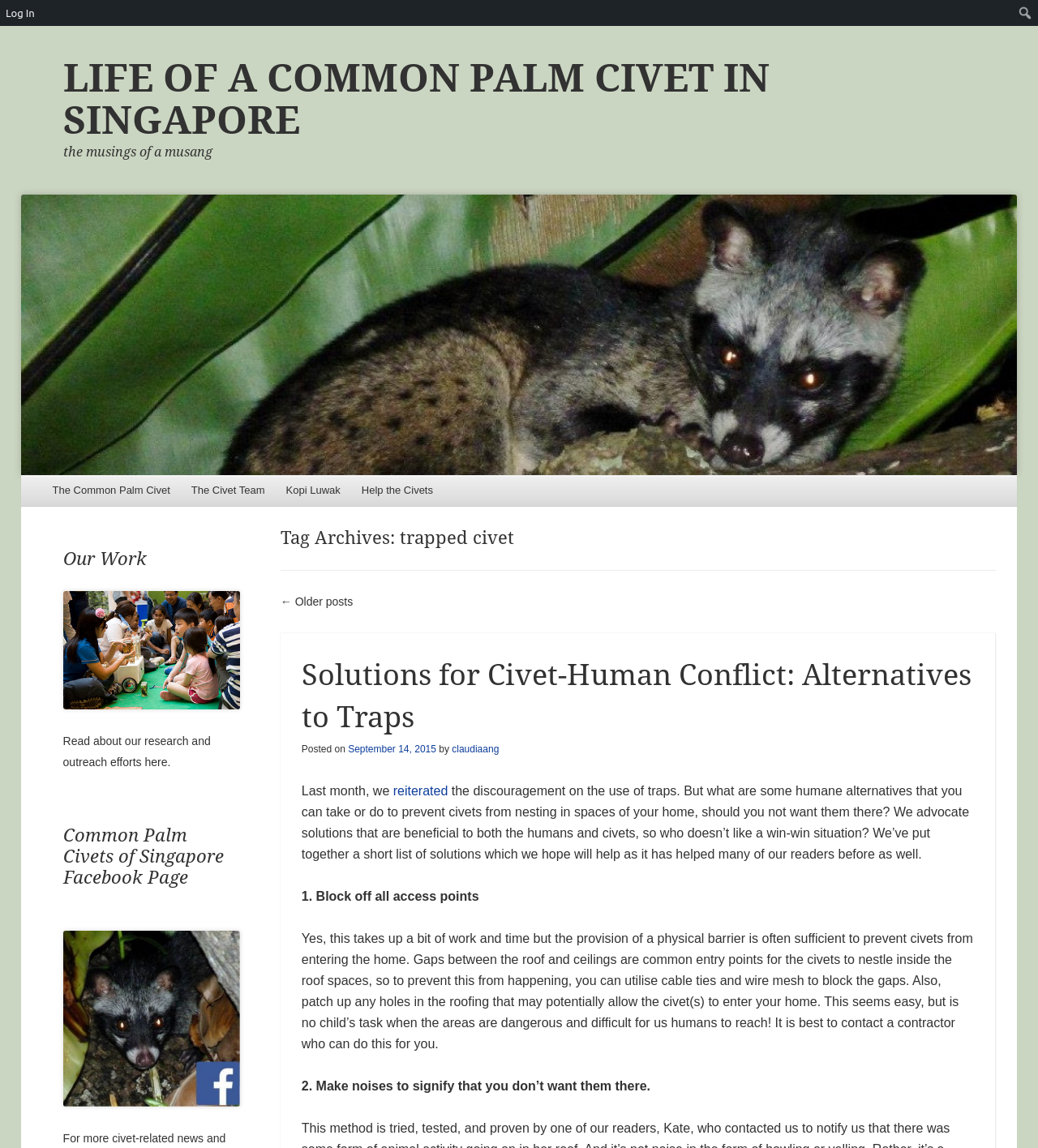Create an elaborate caption for the webpage.

This webpage is about the life of a common palm civet in Singapore. At the top, there is a heading that reads "LIFE OF A COMMON PALM CIVET IN SINGAPORE" and a link with the same text. Below this, there is another heading that says "the musings of a musang". 

On the left side of the page, there is a menu section with links to different pages, including "The Common Palm Civet", "The Civet Team", "Kopi Luwak", and "Help the Civets". 

The main content of the page is an article titled "Solutions for Civet-Human Conflict: Alternatives to Traps". The article discusses humane alternatives to prevent civets from nesting in homes. It starts with a brief introduction and then lists two solutions: blocking off all access points and making noises to signify that you don’t want them there. 

There are also several other sections on the page, including a "Post navigation" section with a link to older posts, a "Tag Archives" section with a link to "trapped civet", and an "Our Work" section with an image and a brief description of the organization's research and outreach efforts. Additionally, there is a section with a link to the "Common Palm Civets of Singapore Facebook Page" and an image. 

At the top right corner of the page, there is a search box, and at the bottom left corner, there is a link to log in.